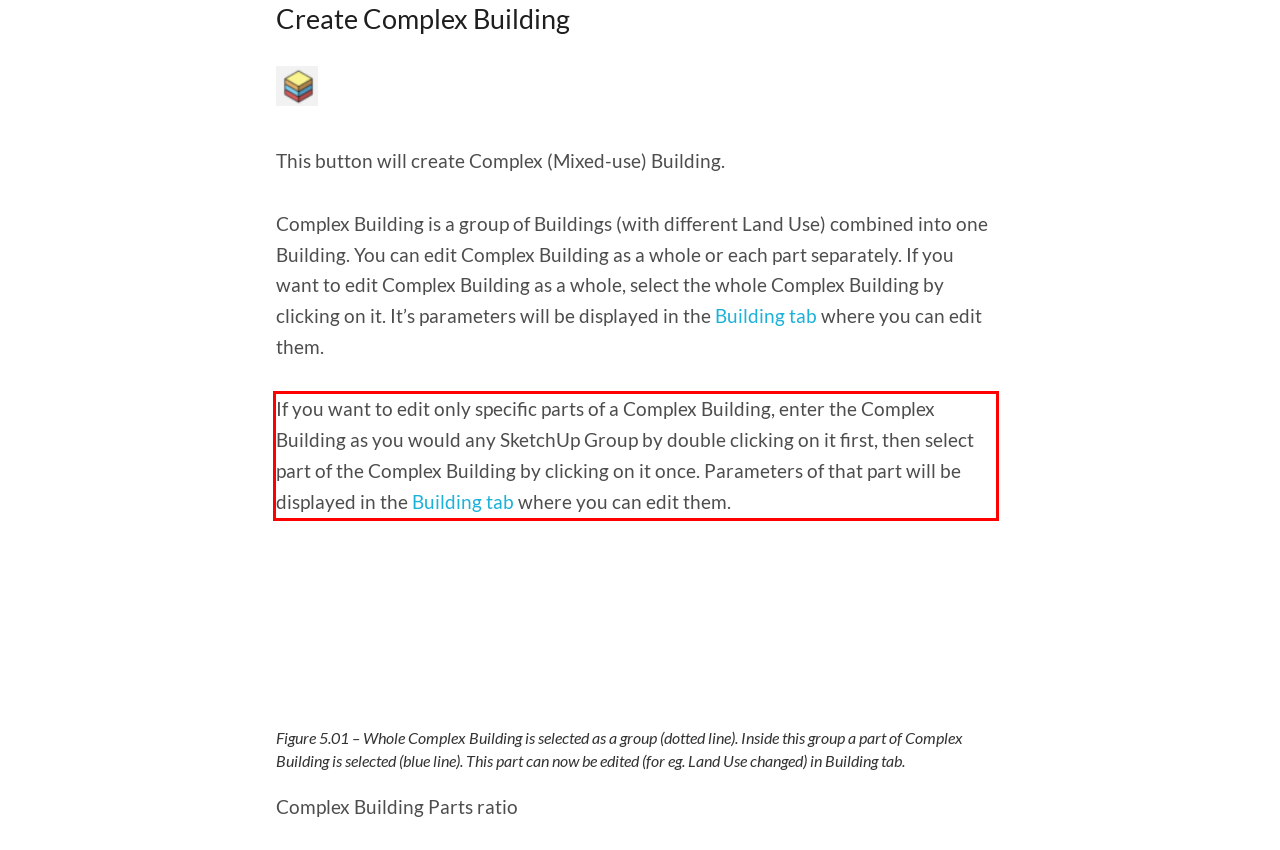Given a webpage screenshot with a red bounding box, perform OCR to read and deliver the text enclosed by the red bounding box.

If you want to edit only specific parts of a Complex Building, enter the Complex Building as you would any SketchUp Group by double clicking on it first, then select part of the Complex Building by clicking on it once. Parameters of that part will be displayed in the Building tab where you can edit them.